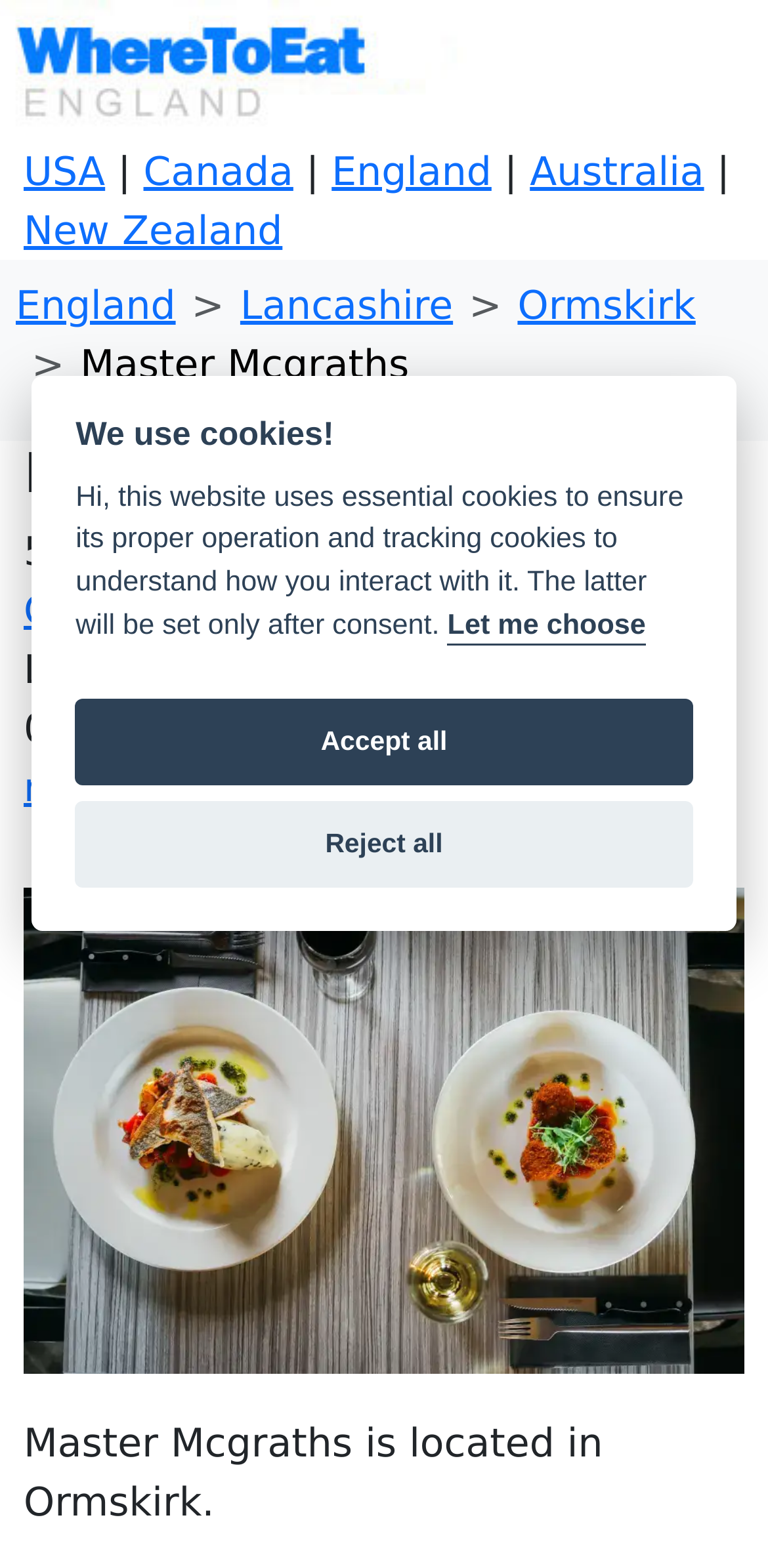Return the bounding box coordinates of the UI element that corresponds to this description: "USA". The coordinates must be given as four float numbers in the range of 0 and 1, [left, top, right, bottom].

[0.031, 0.094, 0.137, 0.124]